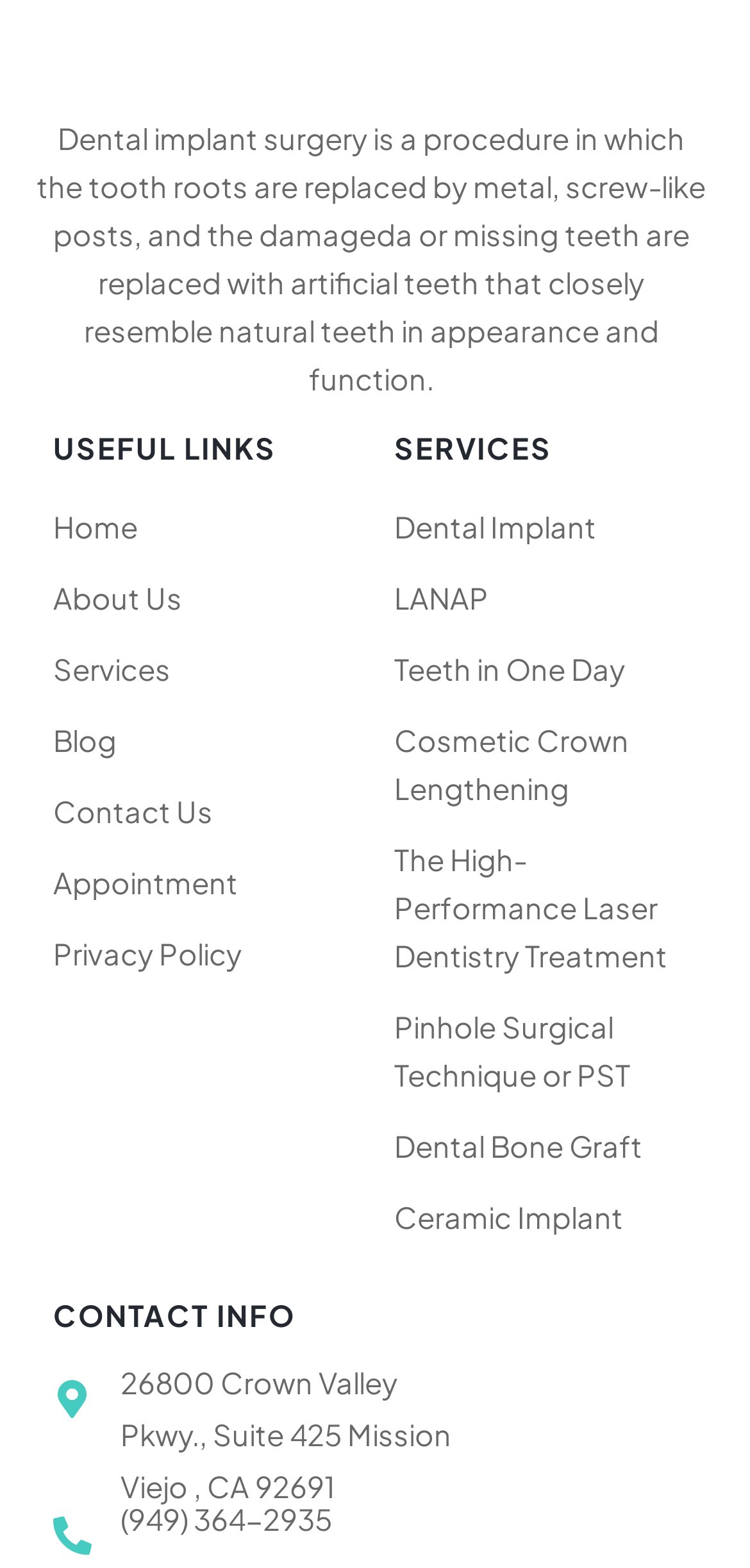Given the element description, predict the bounding box coordinates in the format (top-left x, top-left y, bottom-right x, bottom-right y). Make sure all values are between 0 and 1. Here is the element description: Services

[0.071, 0.403, 0.474, 0.448]